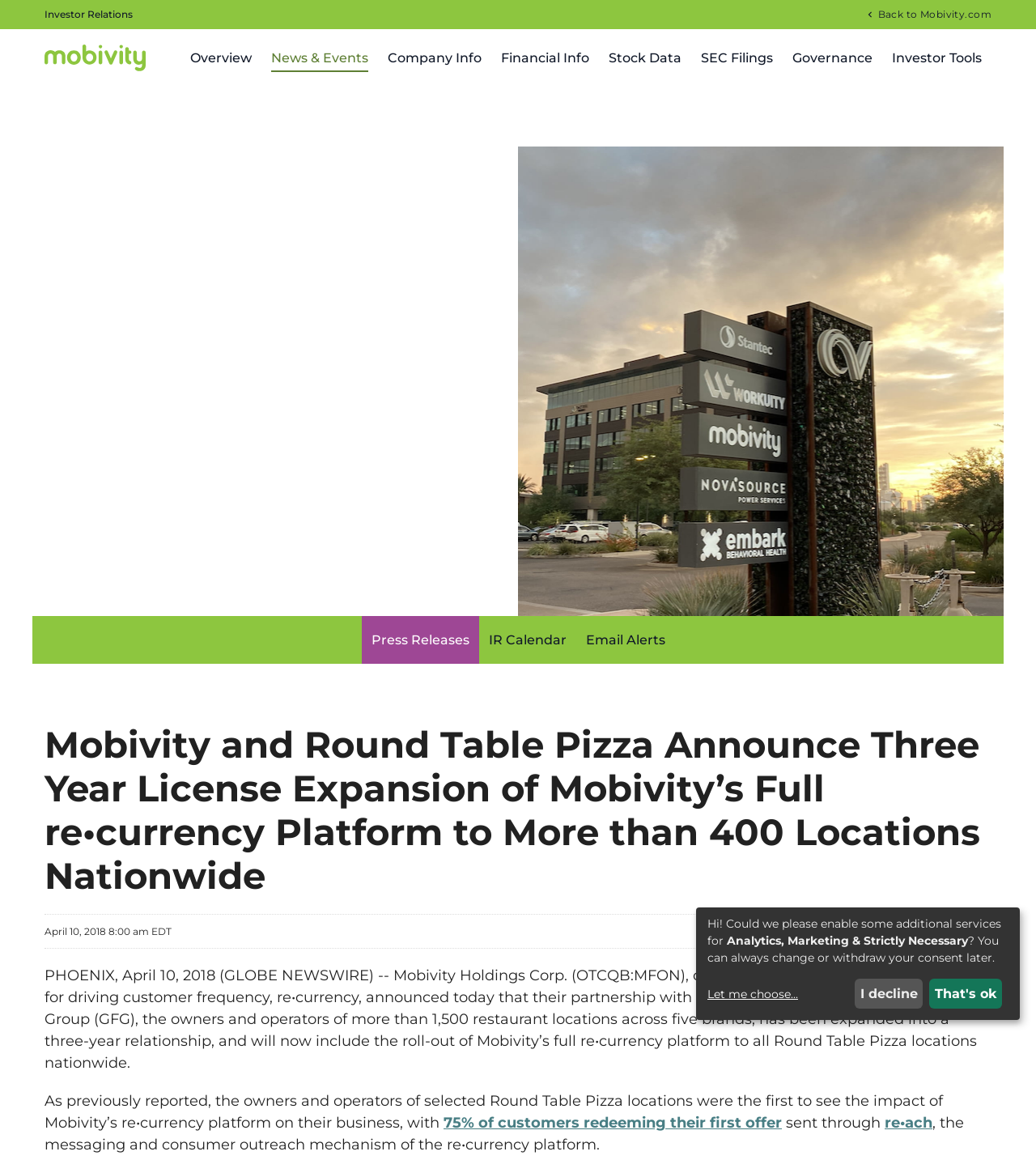Detail the webpage's structure and highlights in your description.

This webpage appears to be the investor relations page of Mobivity Holdings Corp., a company that provides a platform for driving customer frequency and re•currency. 

At the top of the page, there is a navigation menu with links to "Skip to main content", "Skip to section navigation", and "Skip to footer". Below this, there is a header section with links to "Investor Relations", "Mobivity Holdings Corp. Home", and a logo image. 

To the right of the header section, there is a secondary navigation menu with links to "Overview", "News & Events", "Company Info", "Financial Info", "Stock Data", "SEC Filings", "Governance", and "Investor Tools". 

Below the header section, there is a prominent section with a heading that announces a three-year license expansion of Mobivity's full re•currency platform to more than 400 locations nationwide. This section includes a time stamp, a link to download the press release as a PDF, and a lengthy paragraph of text that describes the partnership with Round Table Pizza and Global Franchise Group. 

The text in this section is divided into several paragraphs, with links to specific statistics, such as "75% of customers redeeming their first offer", and a link to the term "re•ach", which is described as the messaging and consumer outreach mechanism of the re•currency platform. 

At the very top of the page, there is a notification section that asks users to enable additional services, including analytics, marketing, and strictly necessary services, with options to "Let me choose..." or decline. There are also two buttons, "I decline" and "That's ok", which are likely related to this notification.